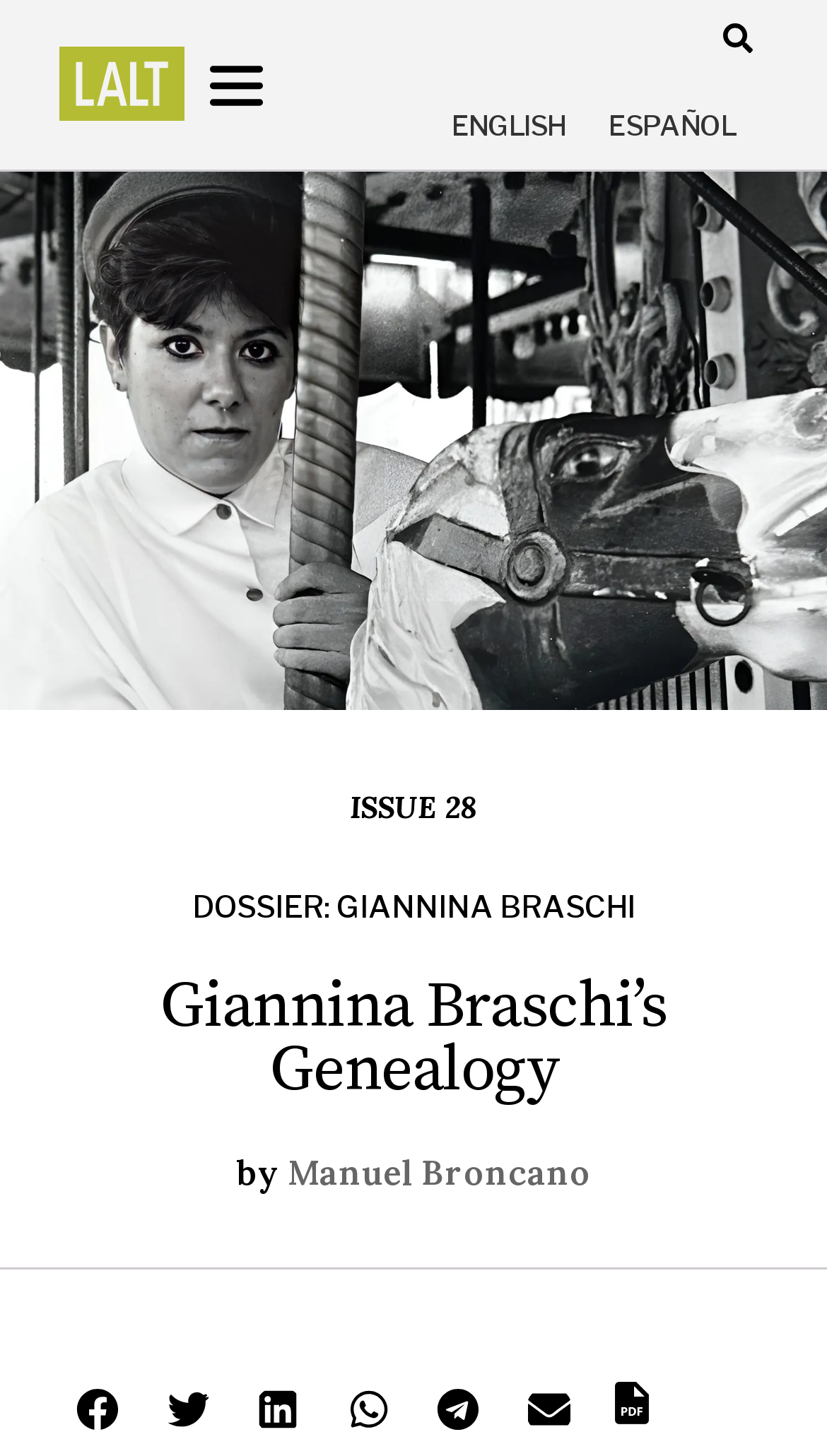Please identify the bounding box coordinates of the region to click in order to complete the task: "Visit the Facebook page". The coordinates must be four float numbers between 0 and 1, specified as [left, top, right, bottom].

None